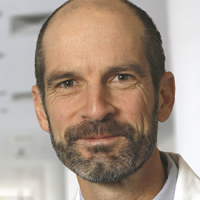Use a single word or phrase to respond to the question:
Where is the doctor likely to be?

Hospital or medical facility